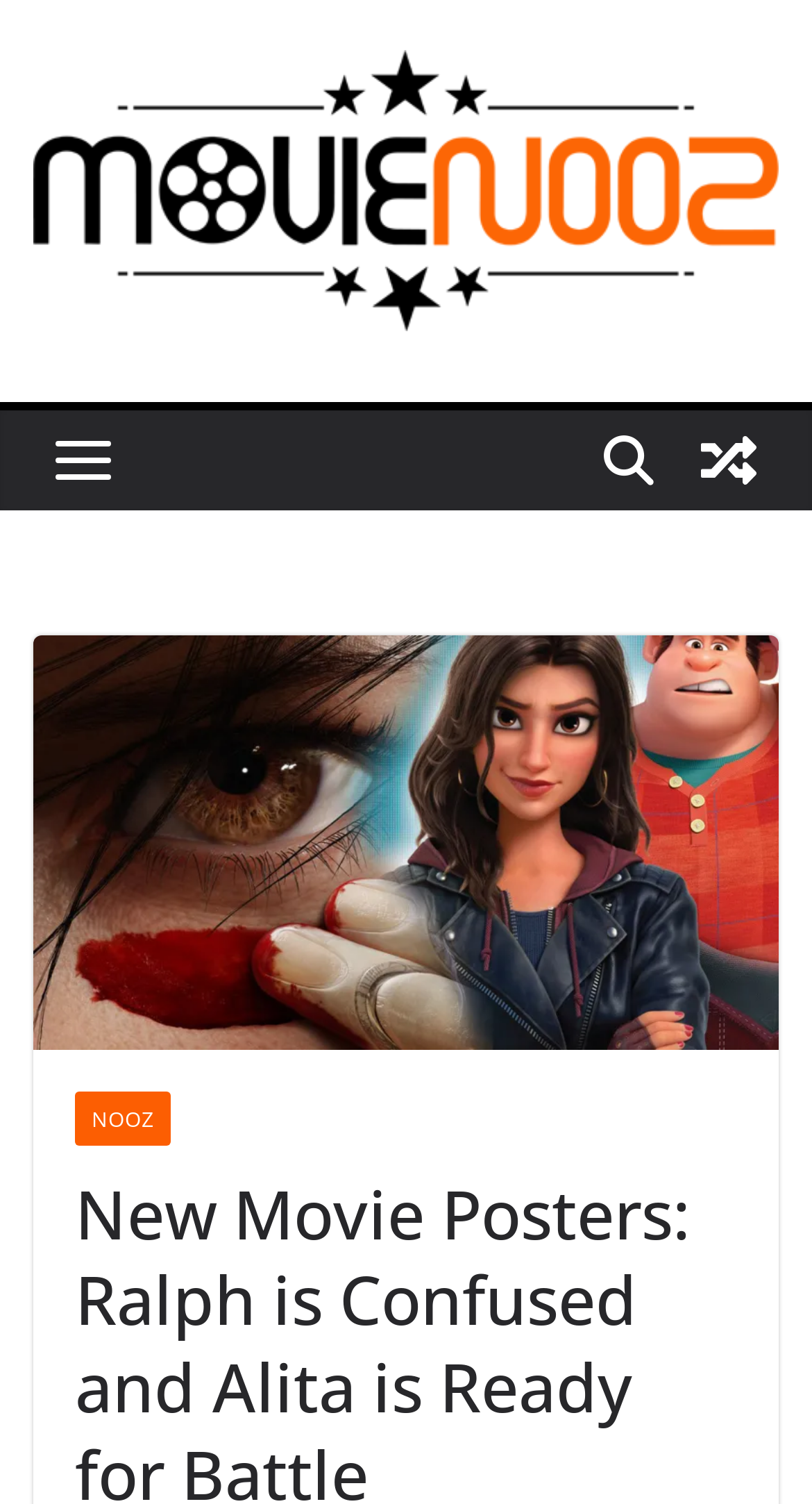Please extract the title of the webpage.

New Movie Posters: Ralph is Confused and Alita is Ready for Battle